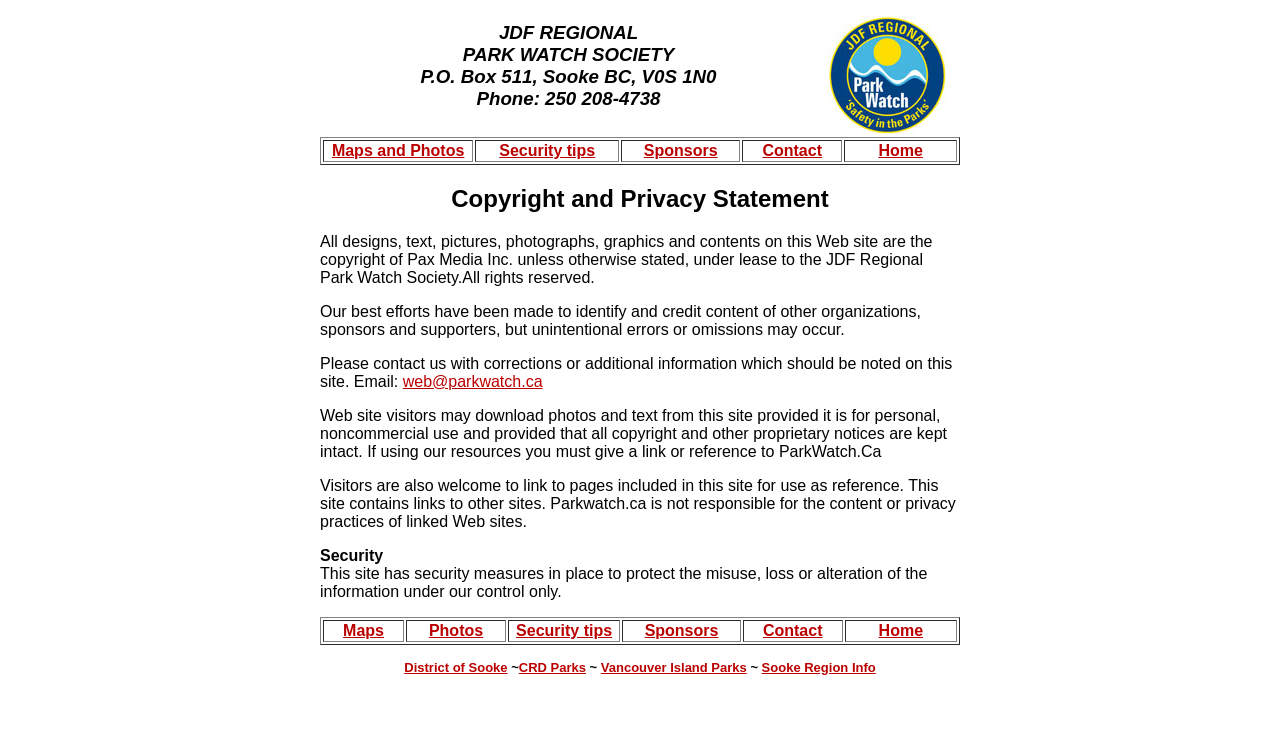Locate the bounding box coordinates of the region to be clicked to comply with the following instruction: "Check Copyright and Privacy Statement". The coordinates must be four float numbers between 0 and 1, in the form [left, top, right, bottom].

[0.25, 0.248, 0.75, 0.286]